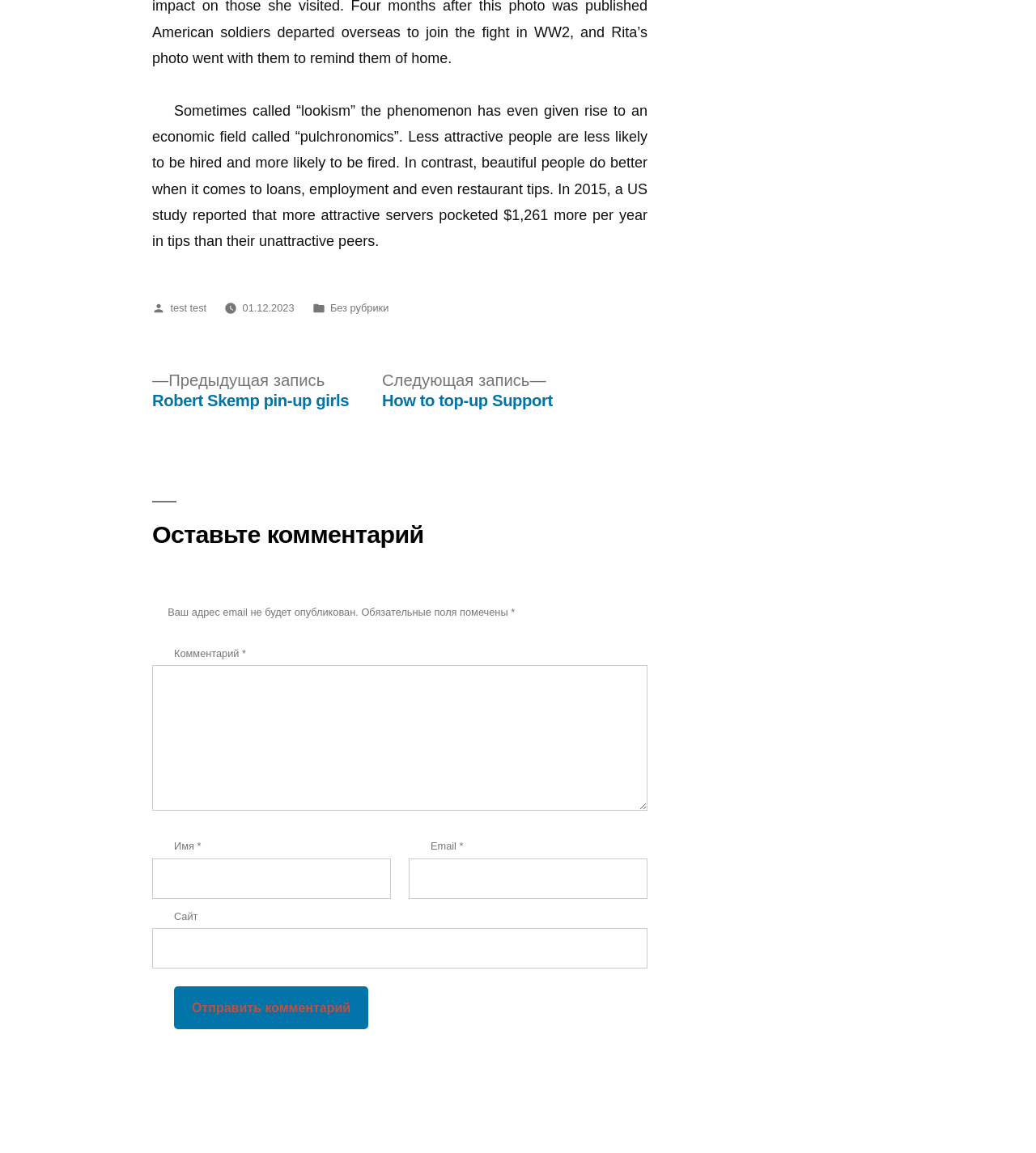Use a single word or phrase to answer the following:
What is the date of the article?

01.12.2023